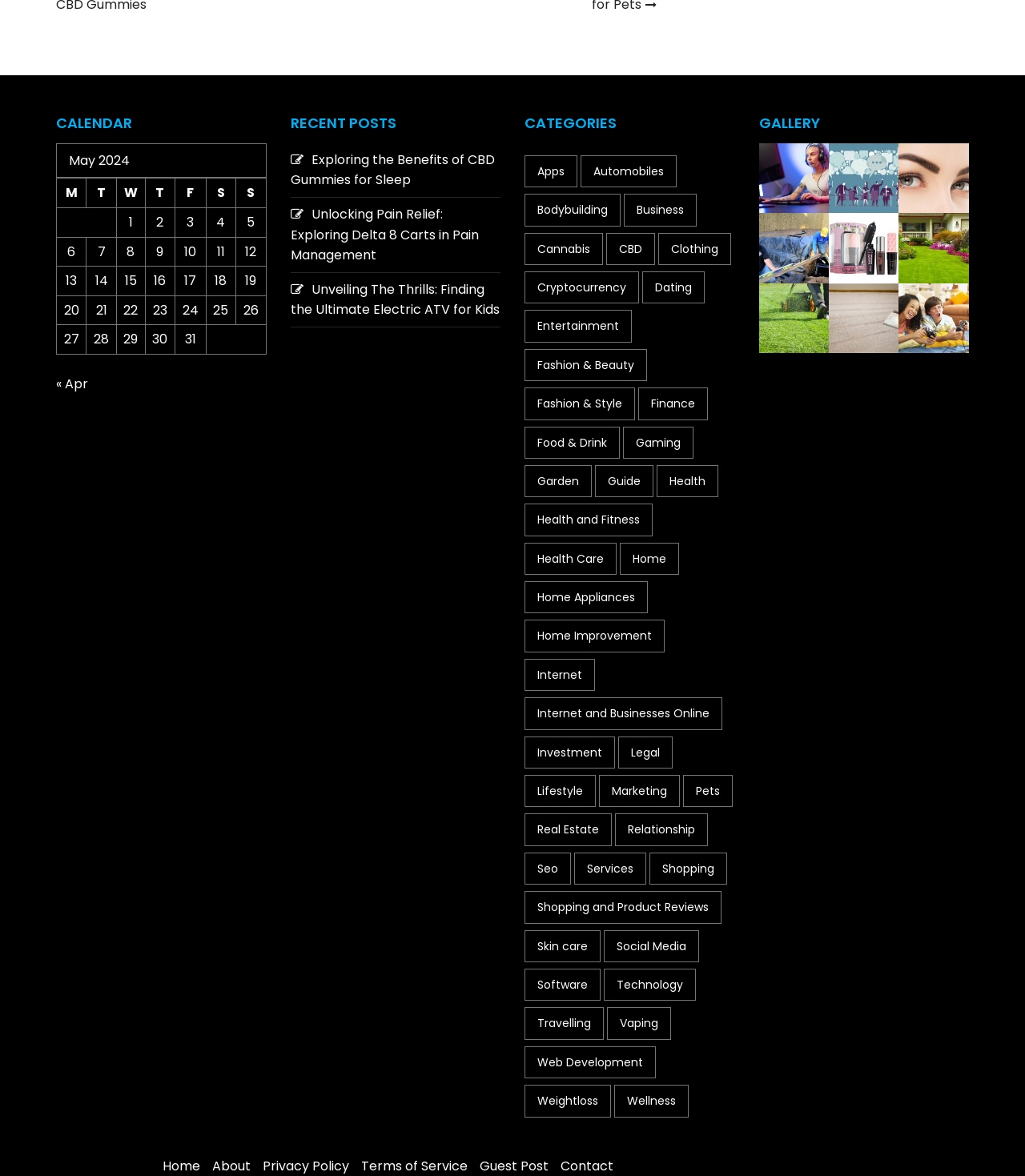What is the title of the latest post?
Based on the image, provide your answer in one word or phrase.

Exploring the Benefits of CBD Gummies for Sleep